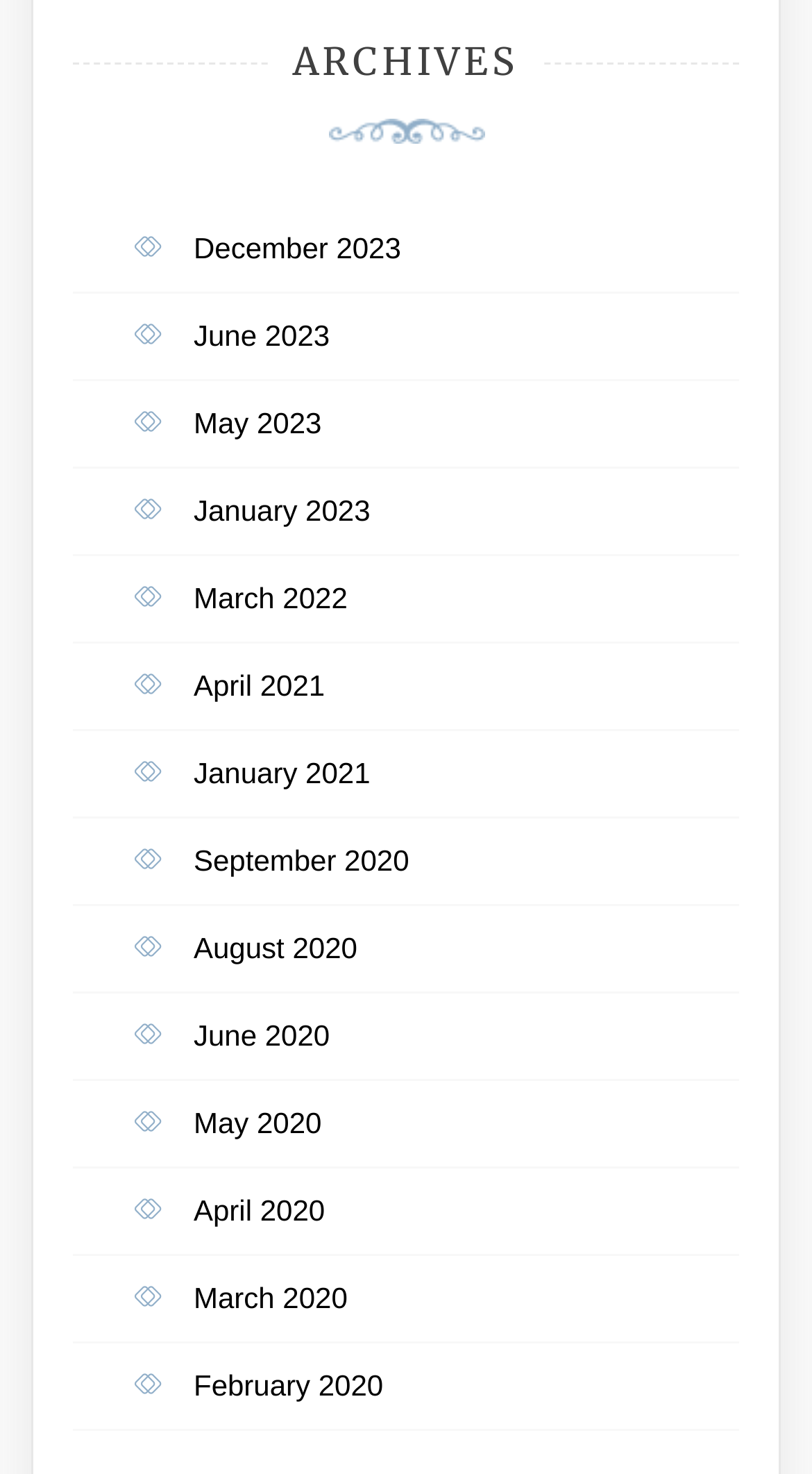Locate the bounding box coordinates of the area where you should click to accomplish the instruction: "browse May 2023 archives".

[0.238, 0.275, 0.396, 0.298]